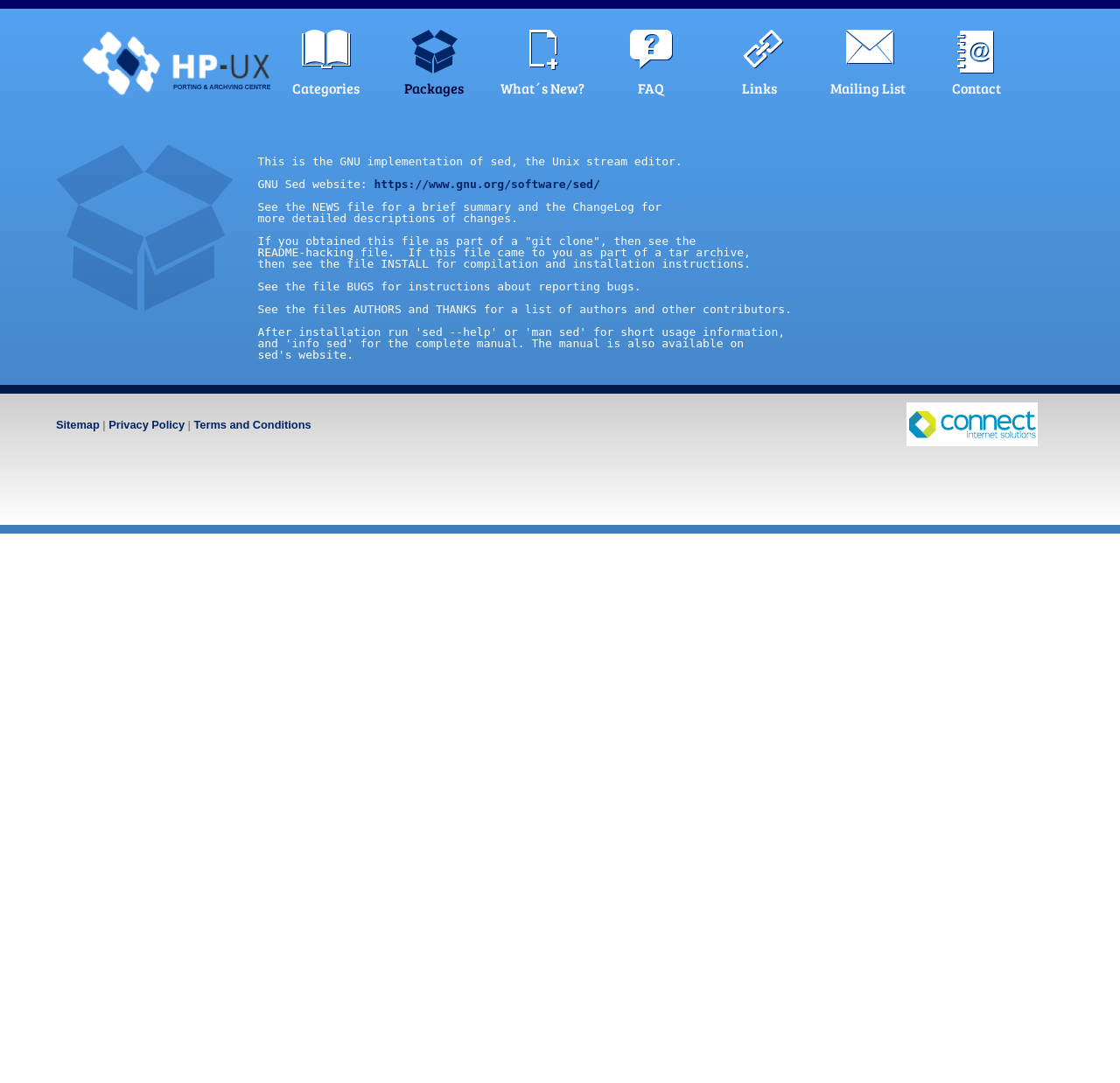Please identify the bounding box coordinates of the element's region that I should click in order to complete the following instruction: "Go to the home page". The bounding box coordinates consist of four float numbers between 0 and 1, i.e., [left, top, right, bottom].

None